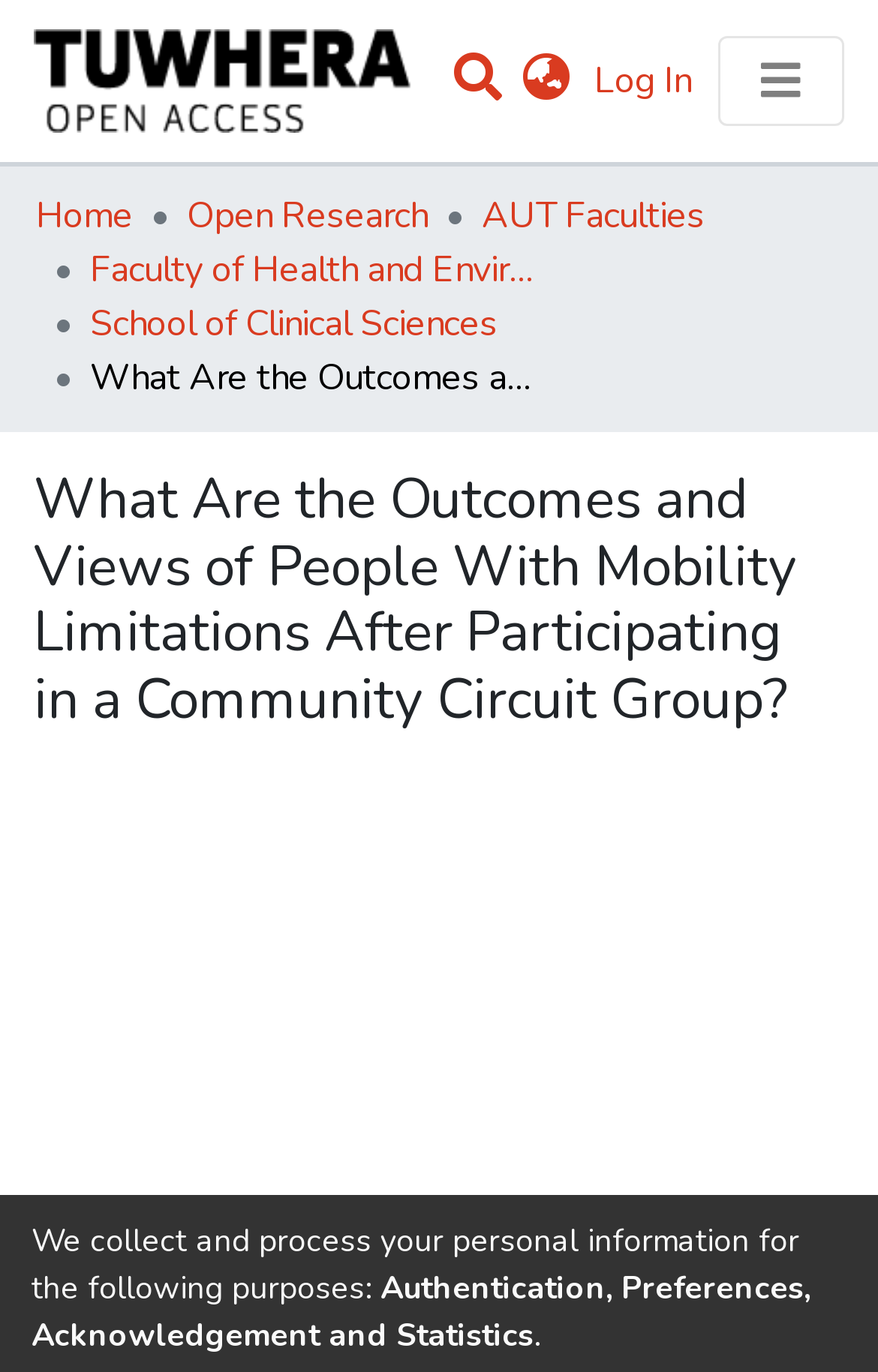Extract the bounding box coordinates of the UI element described: "Statistics". Provide the coordinates in the format [left, top, right, bottom] with values ranging from 0 to 1.

[0.041, 0.185, 0.959, 0.251]